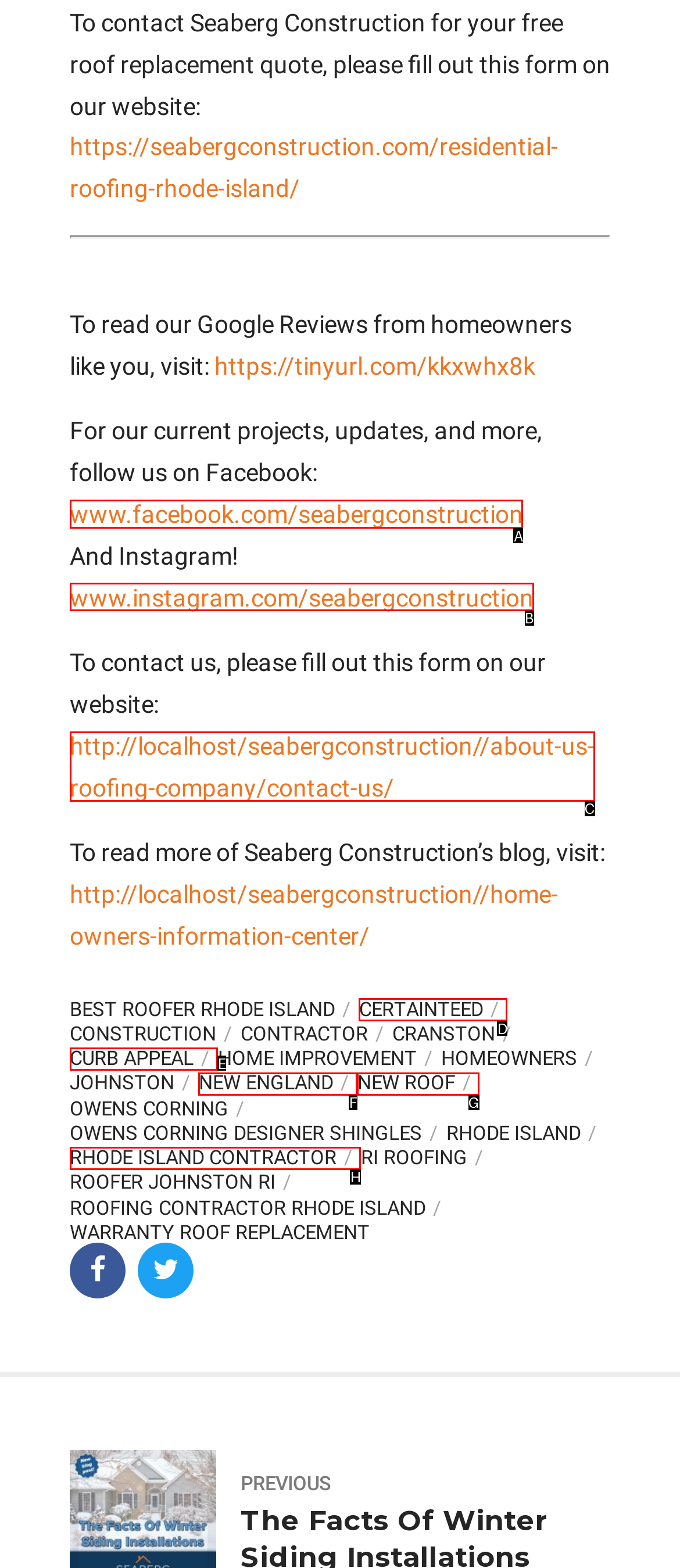Select the HTML element that needs to be clicked to perform the task: Follow Seaberg Construction on Facebook. Reply with the letter of the chosen option.

A